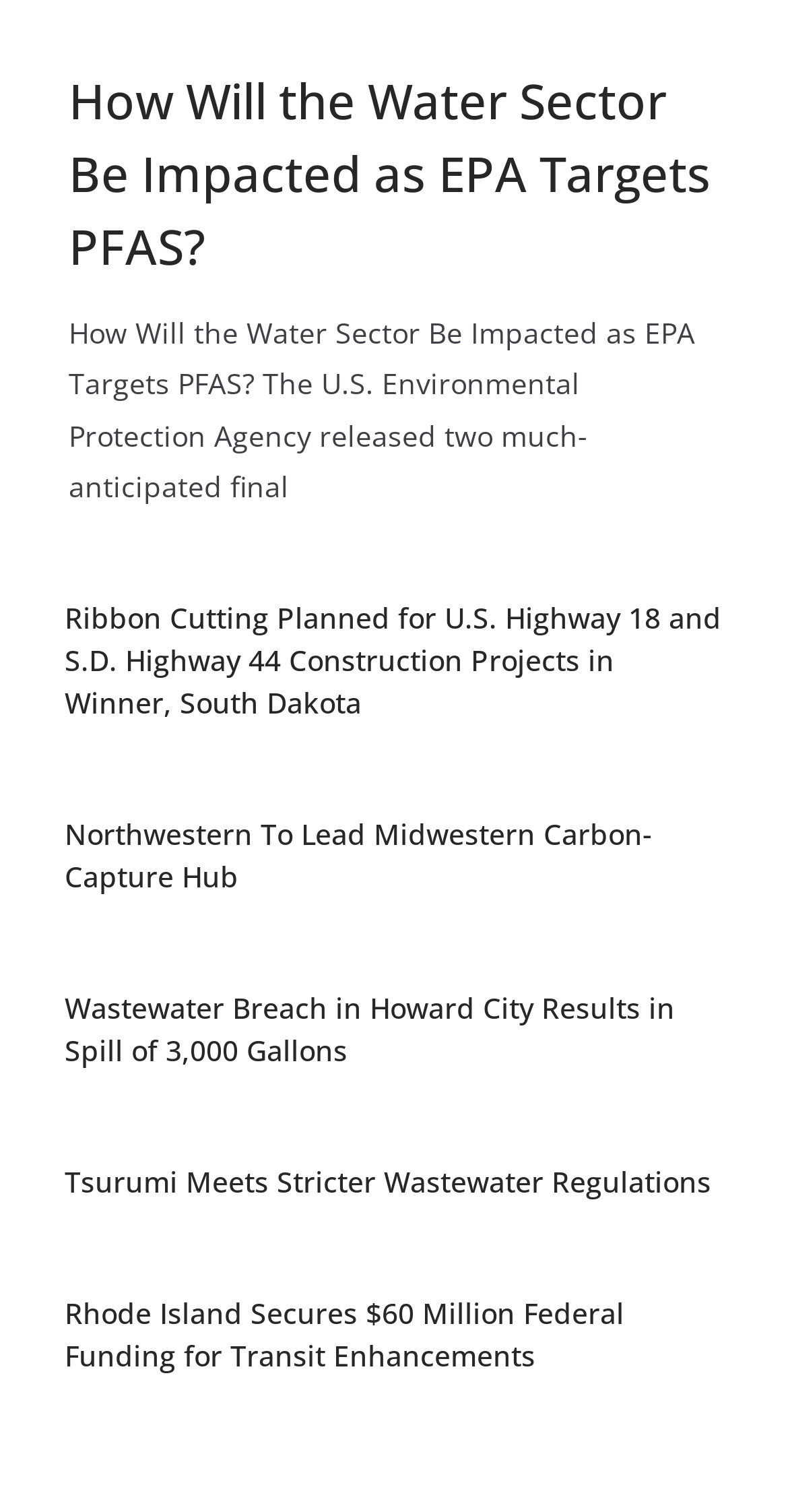Respond with a single word or phrase to the following question: Is there an article about carbon capture on this webpage?

Yes